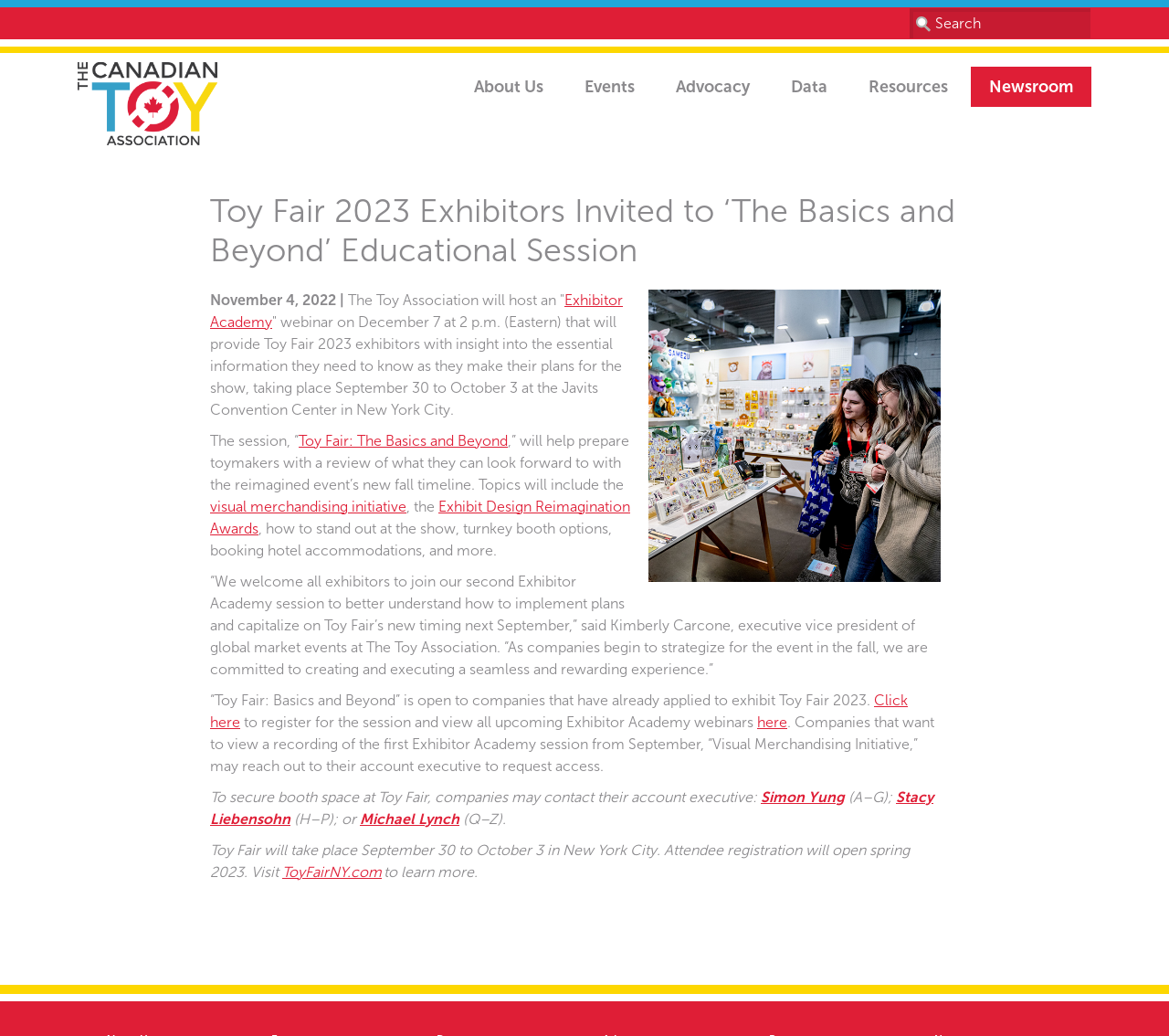What is the date of the 'Toy Fair: The Basics and Beyond' webinar?
Please analyze the image and answer the question with as much detail as possible.

The webpage mentions that the 'Toy Fair: The Basics and Beyond' webinar will take place on December 7 at 2 p.m. (Eastern).